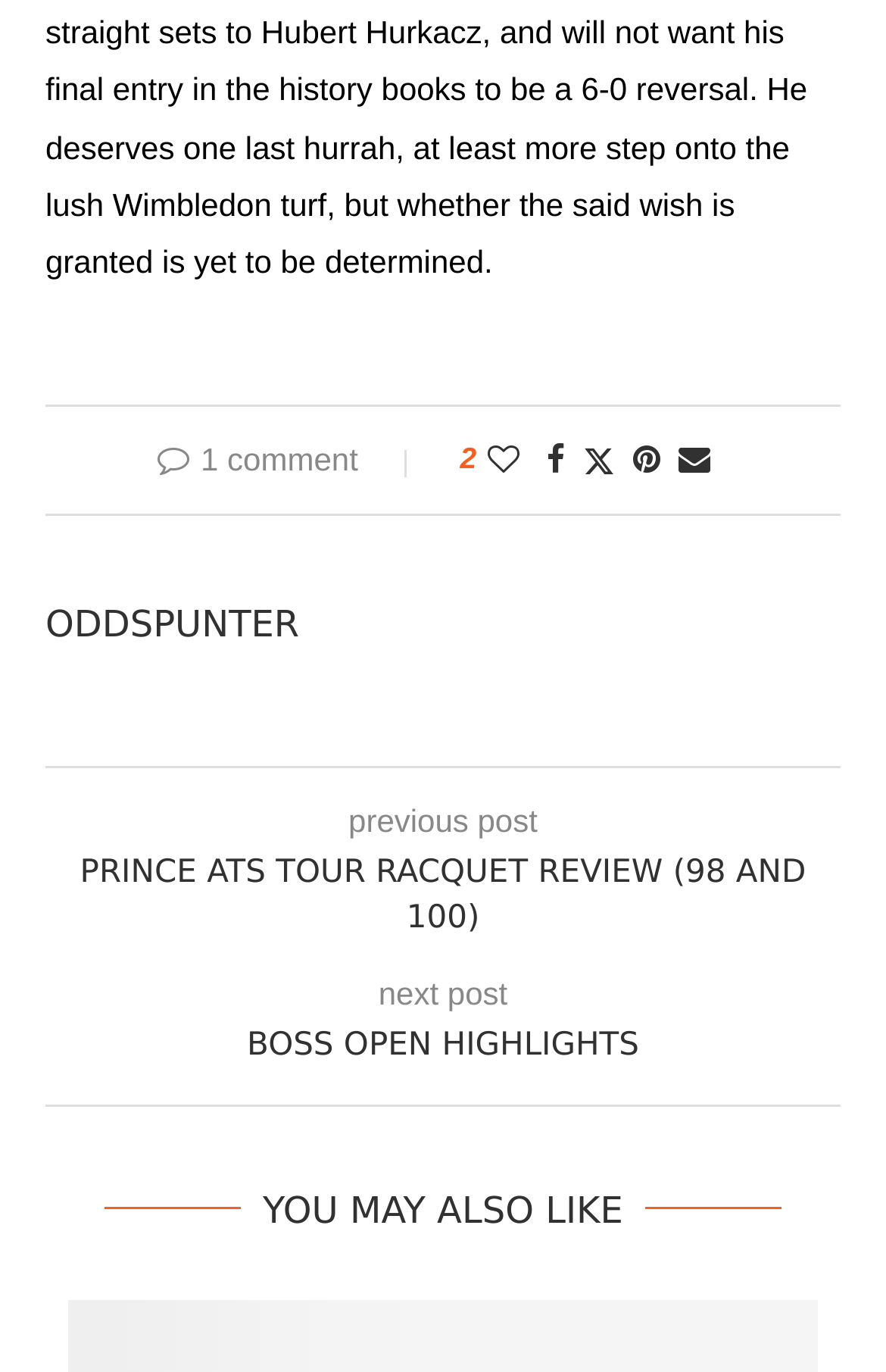What section is below the main post content?
Provide a detailed and extensive answer to the question.

The answer can be found by looking at the heading element with the text 'YOU MAY ALSO LIKE' at the bottom of the webpage, which is likely the title of the section below the main post content.